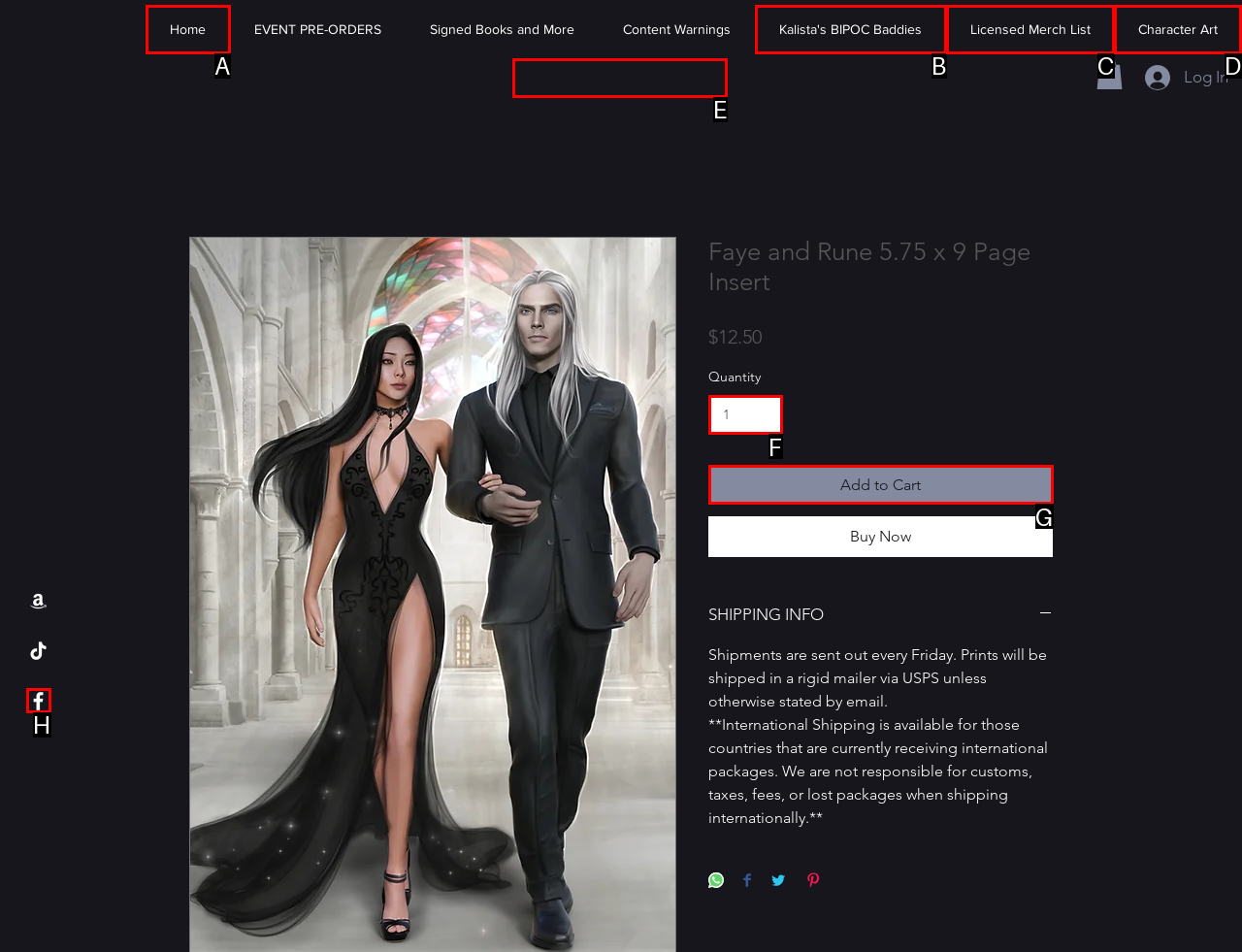From the provided choices, determine which option matches the description: Kalista's BIPOC Baddies. Respond with the letter of the correct choice directly.

B